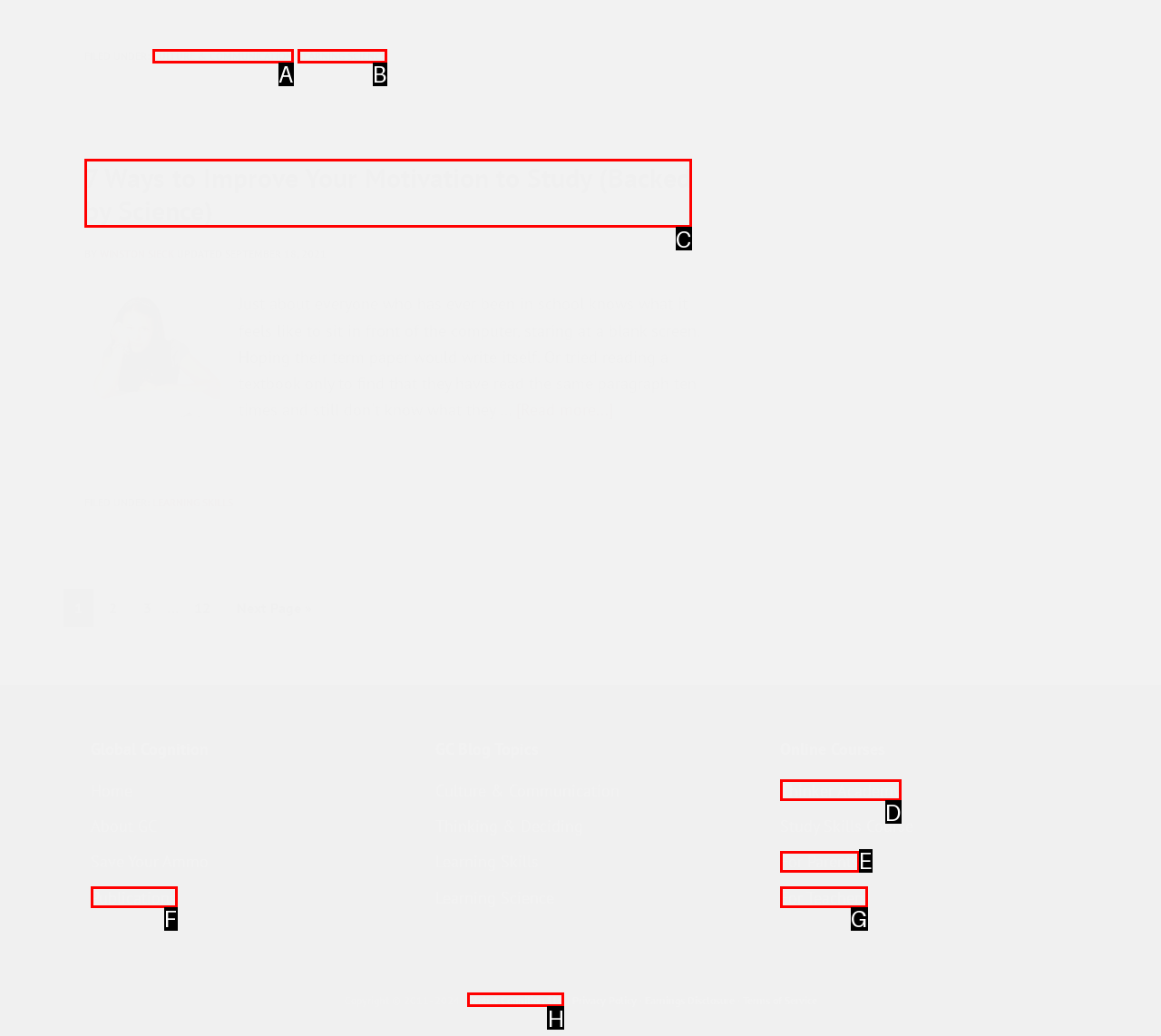Find the option that fits the given description: Thinker Academy
Answer with the letter representing the correct choice directly.

D